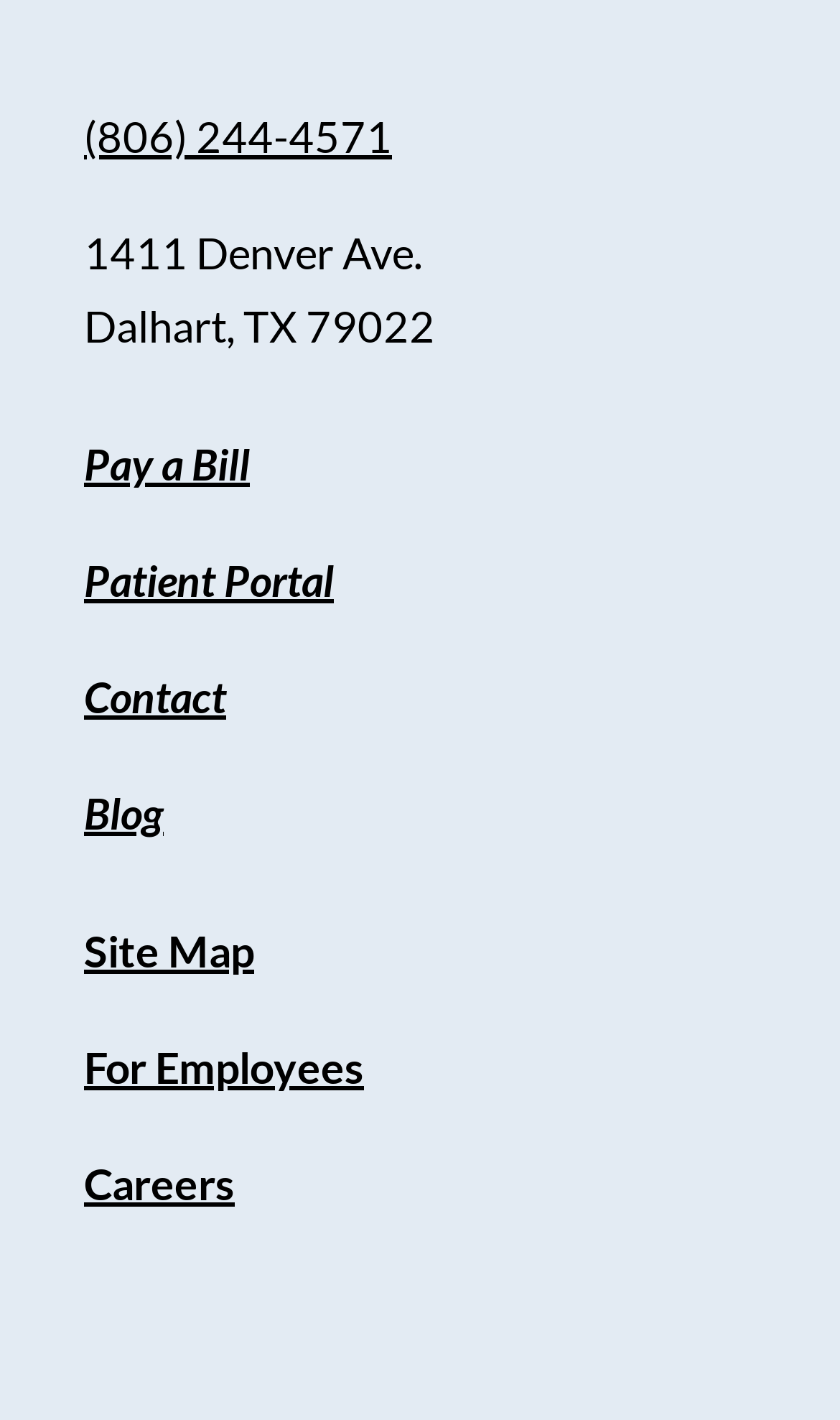Find the bounding box coordinates for the area that should be clicked to accomplish the instruction: "Pay a bill".

[0.1, 0.308, 0.297, 0.345]